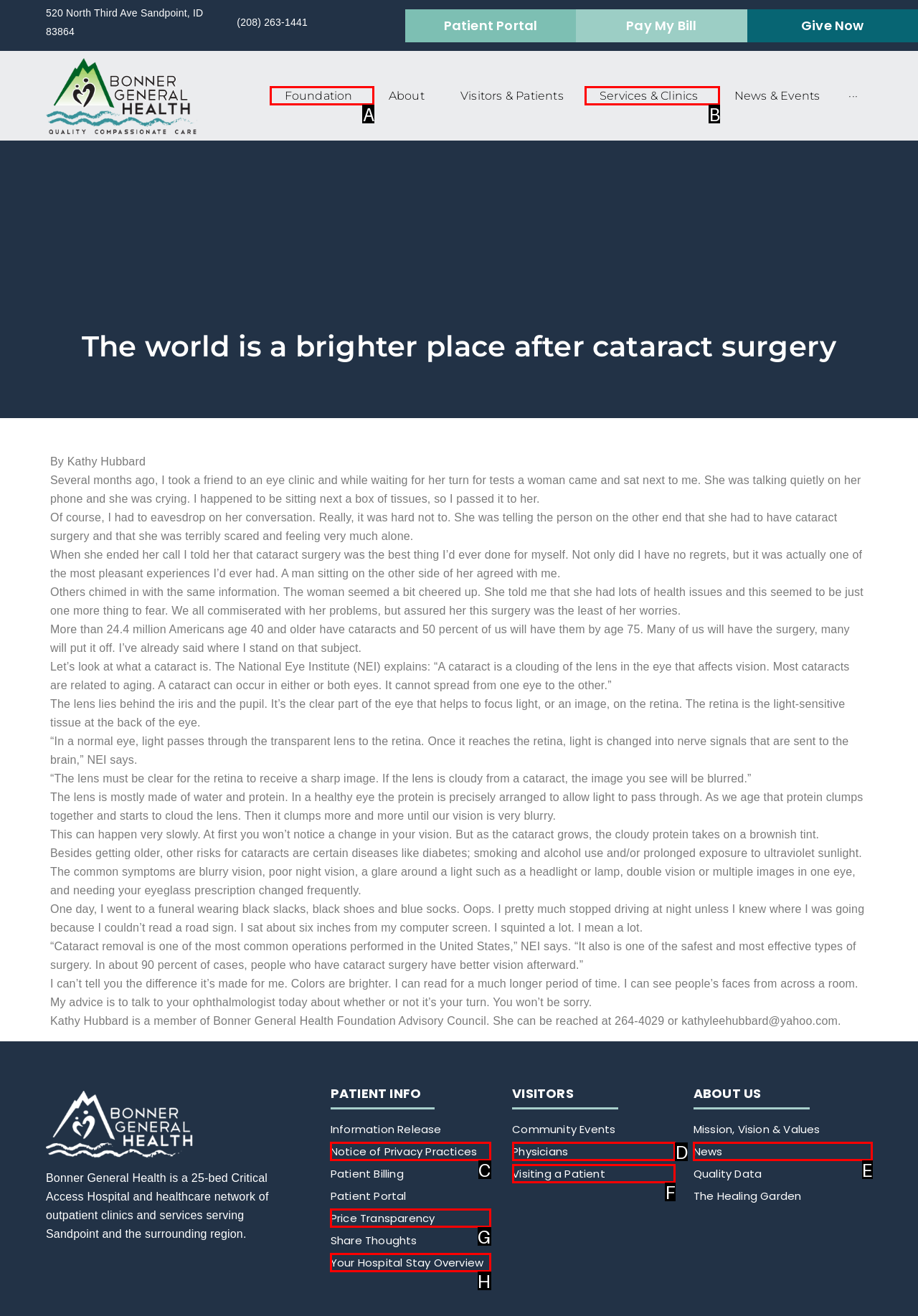Given the description: News, identify the HTML element that corresponds to it. Respond with the letter of the correct option.

E